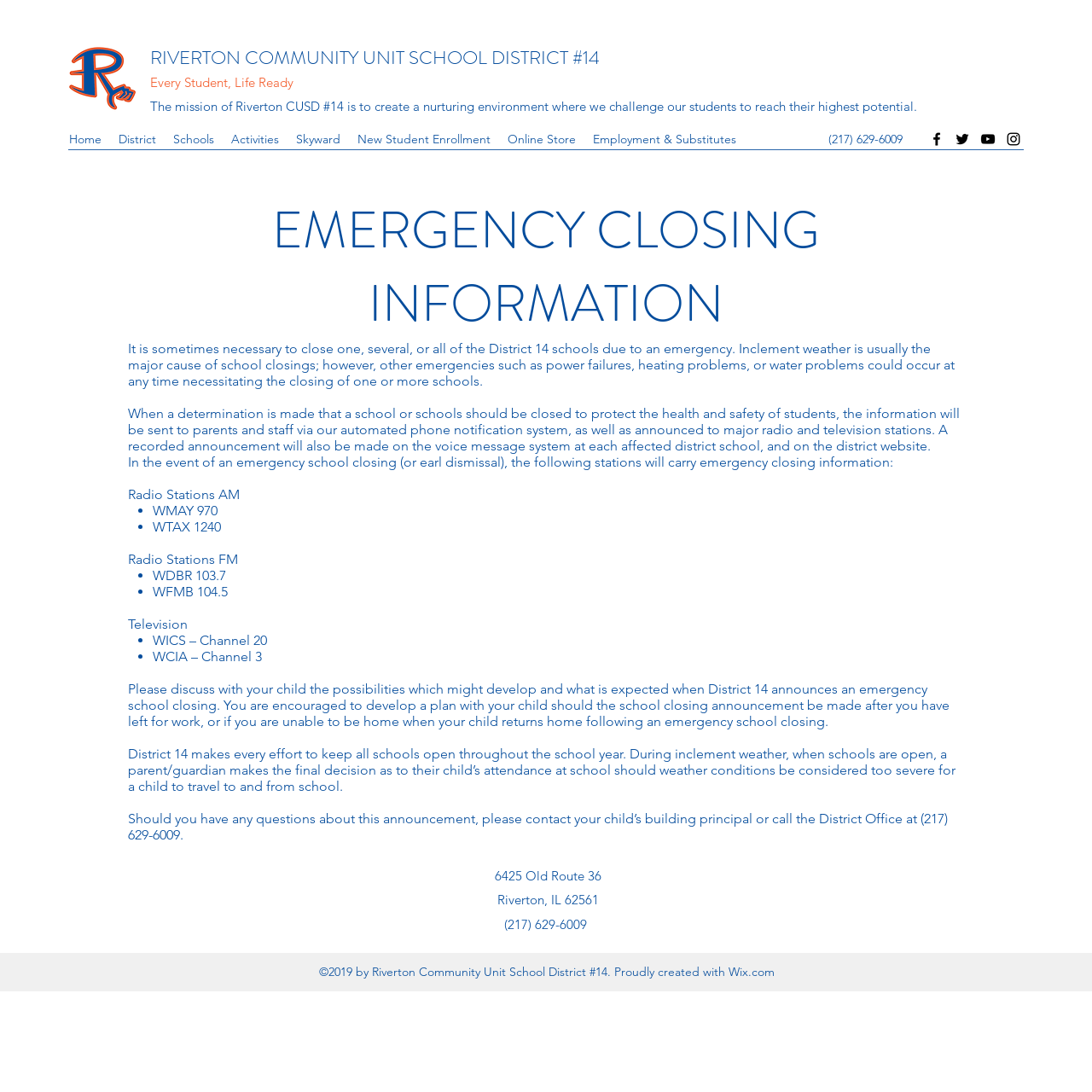What is the phone number of the district office?
Analyze the screenshot and provide a detailed answer to the question.

The phone number of the district office can be found in the static text element at the top right corner of the webpage, as well as in the footer section.